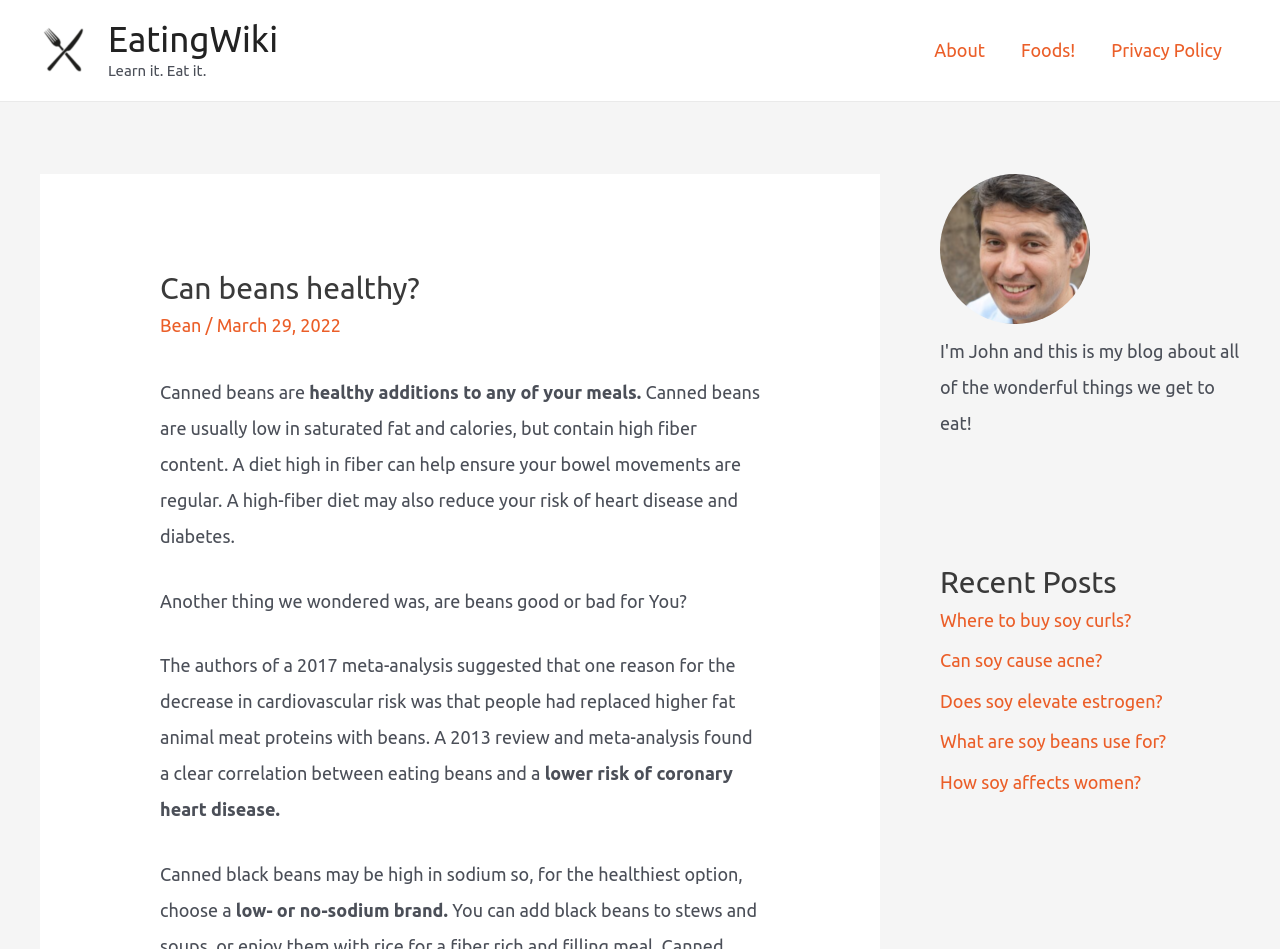Reply to the question below using a single word or brief phrase:
What is the topic of the main article?

Canned beans